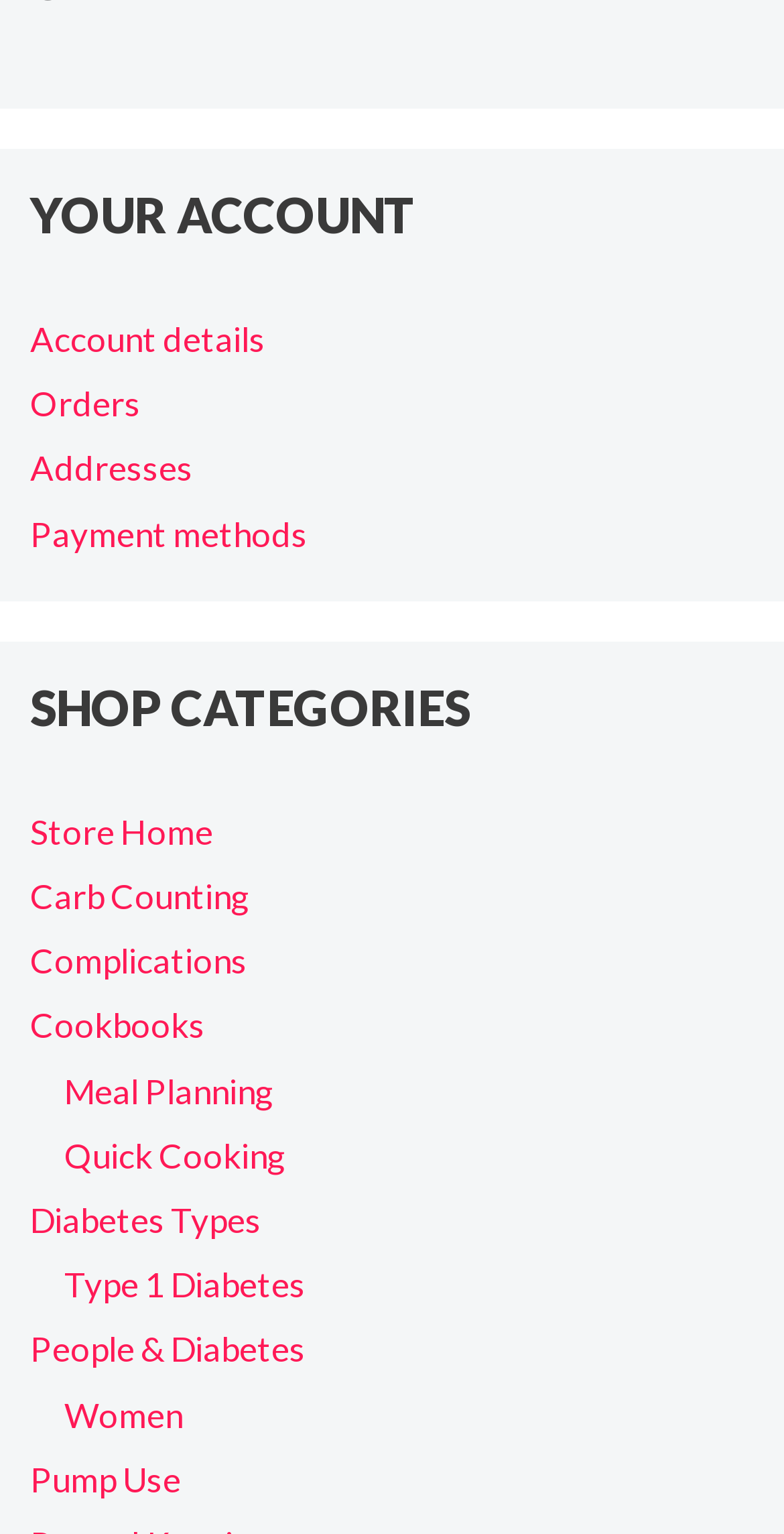Pinpoint the bounding box coordinates of the area that should be clicked to complete the following instruction: "browse store home". The coordinates must be given as four float numbers between 0 and 1, i.e., [left, top, right, bottom].

[0.038, 0.528, 0.272, 0.556]